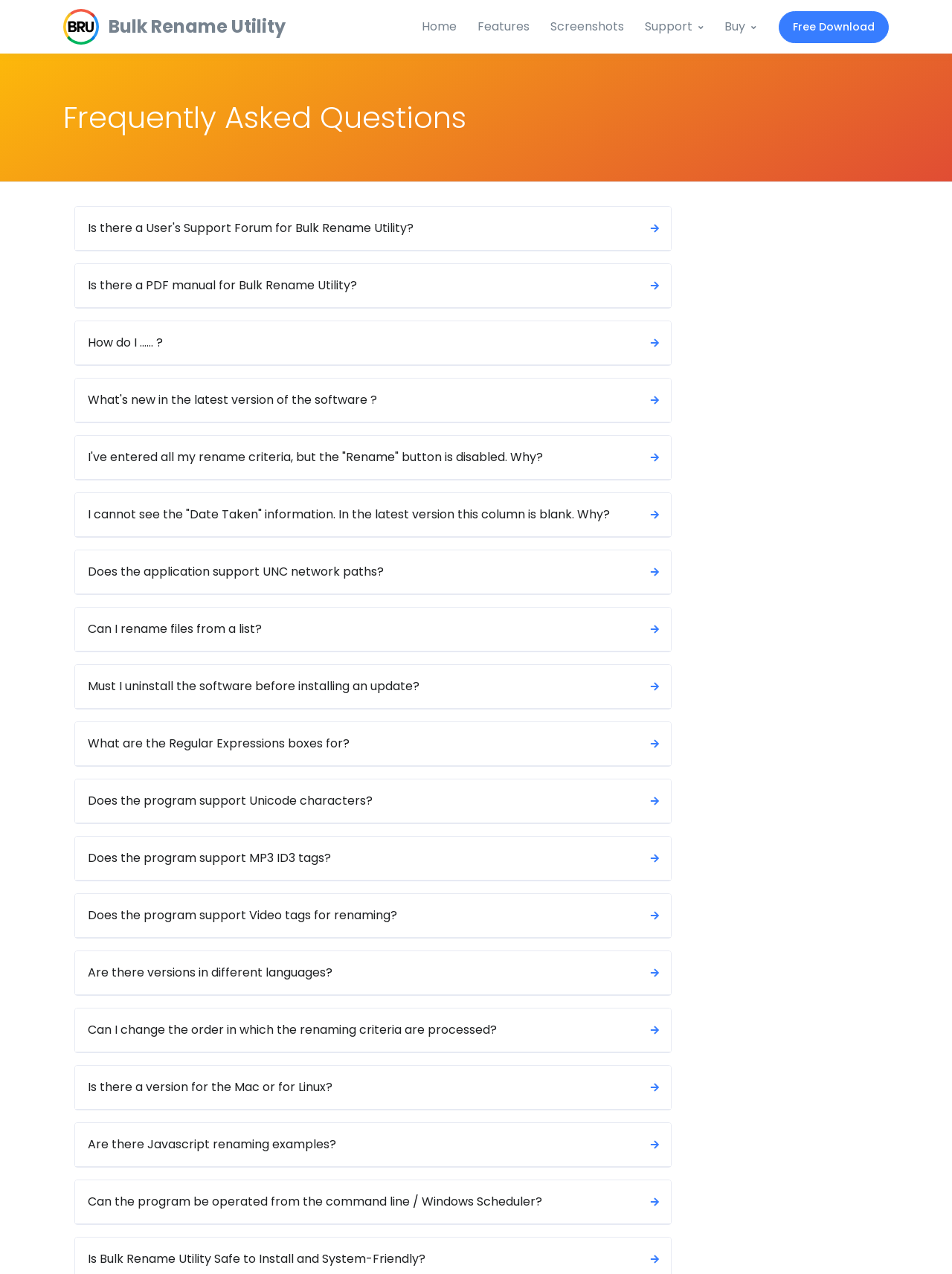Determine the main heading text of the webpage.

Frequently Asked Questions